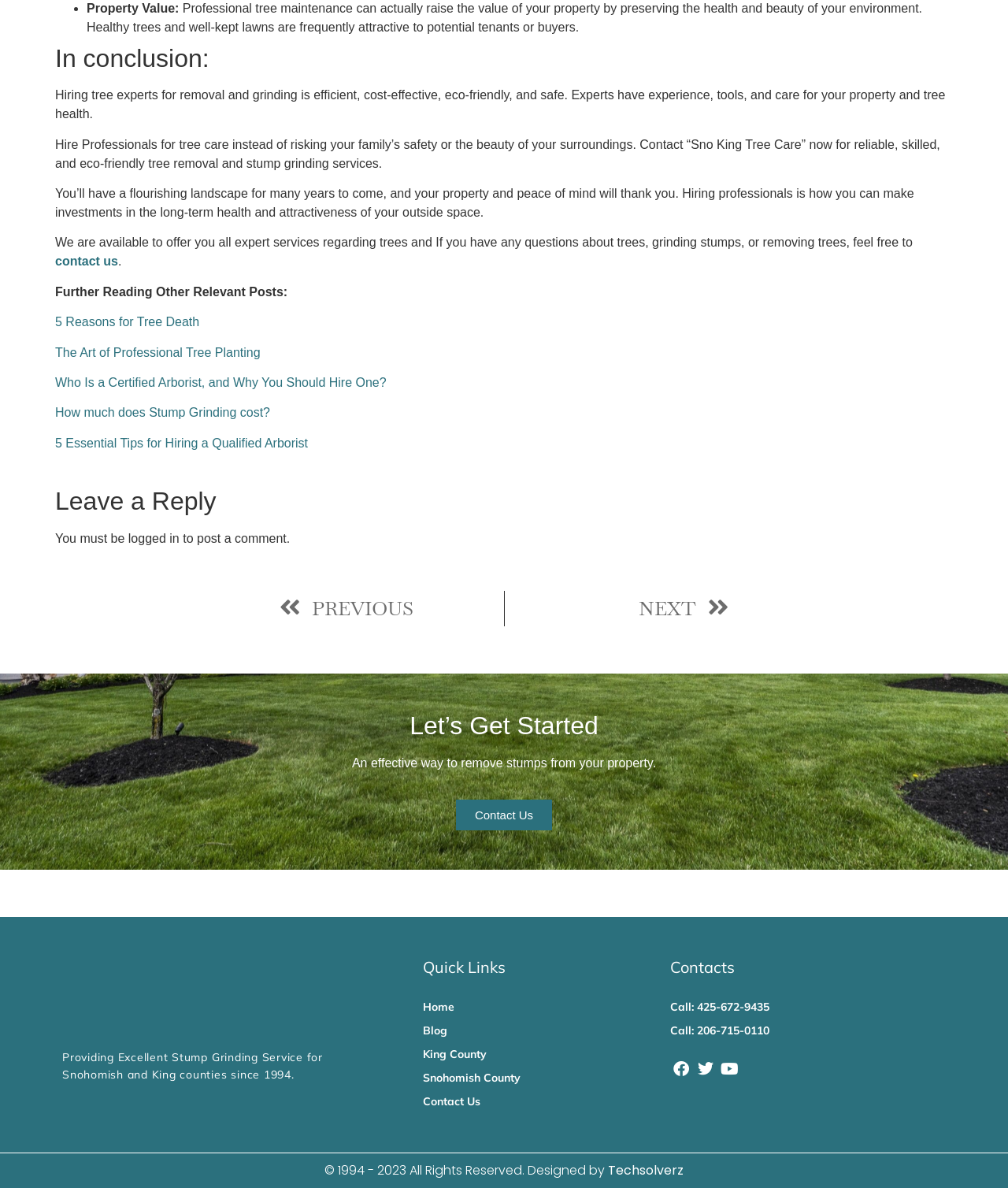What services are offered by the company?
Provide a one-word or short-phrase answer based on the image.

Tree removal and stump grinding